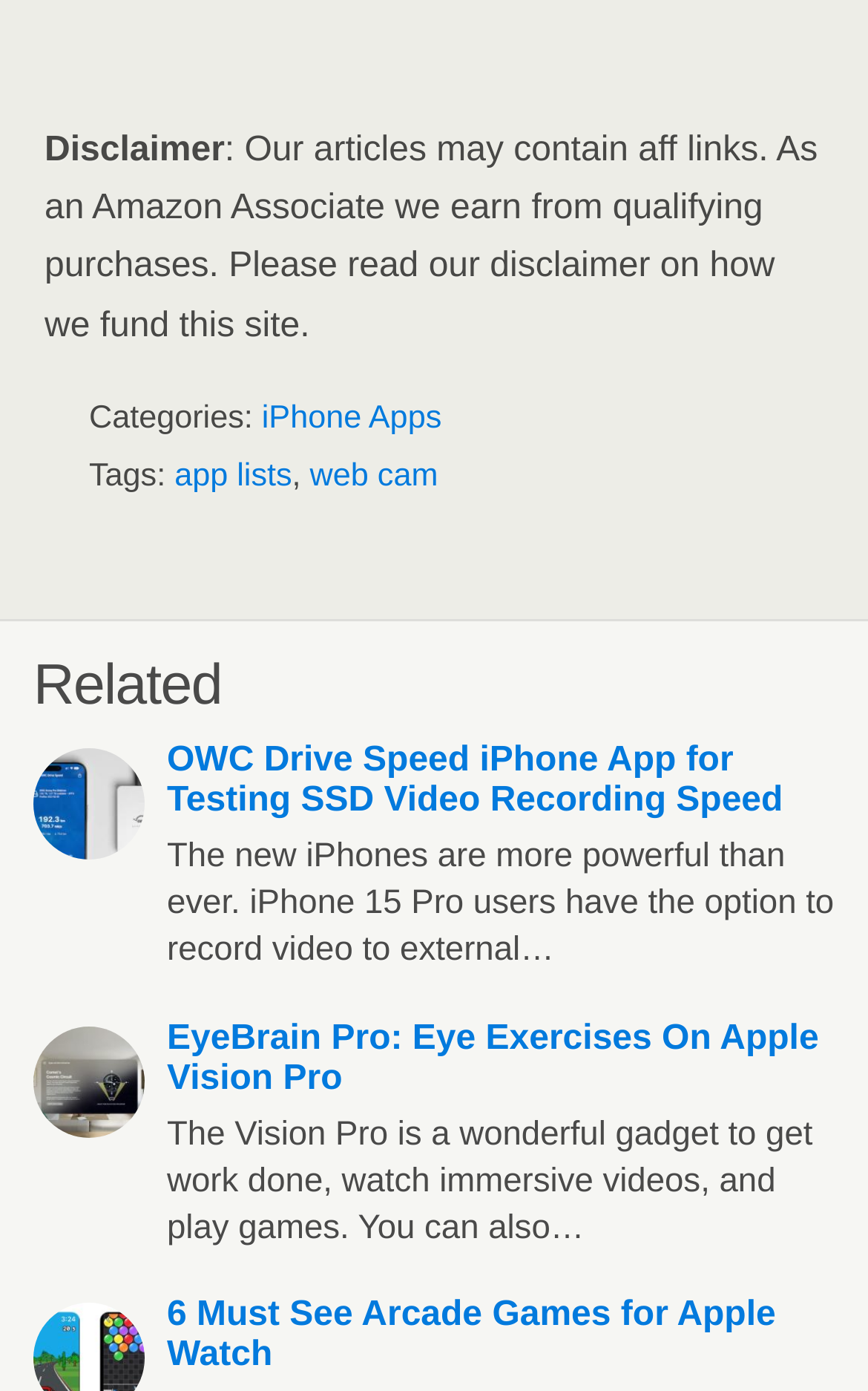Identify the bounding box coordinates of the specific part of the webpage to click to complete this instruction: "Learn about OWC Drive Speed iPhone App".

[0.038, 0.533, 0.962, 0.591]